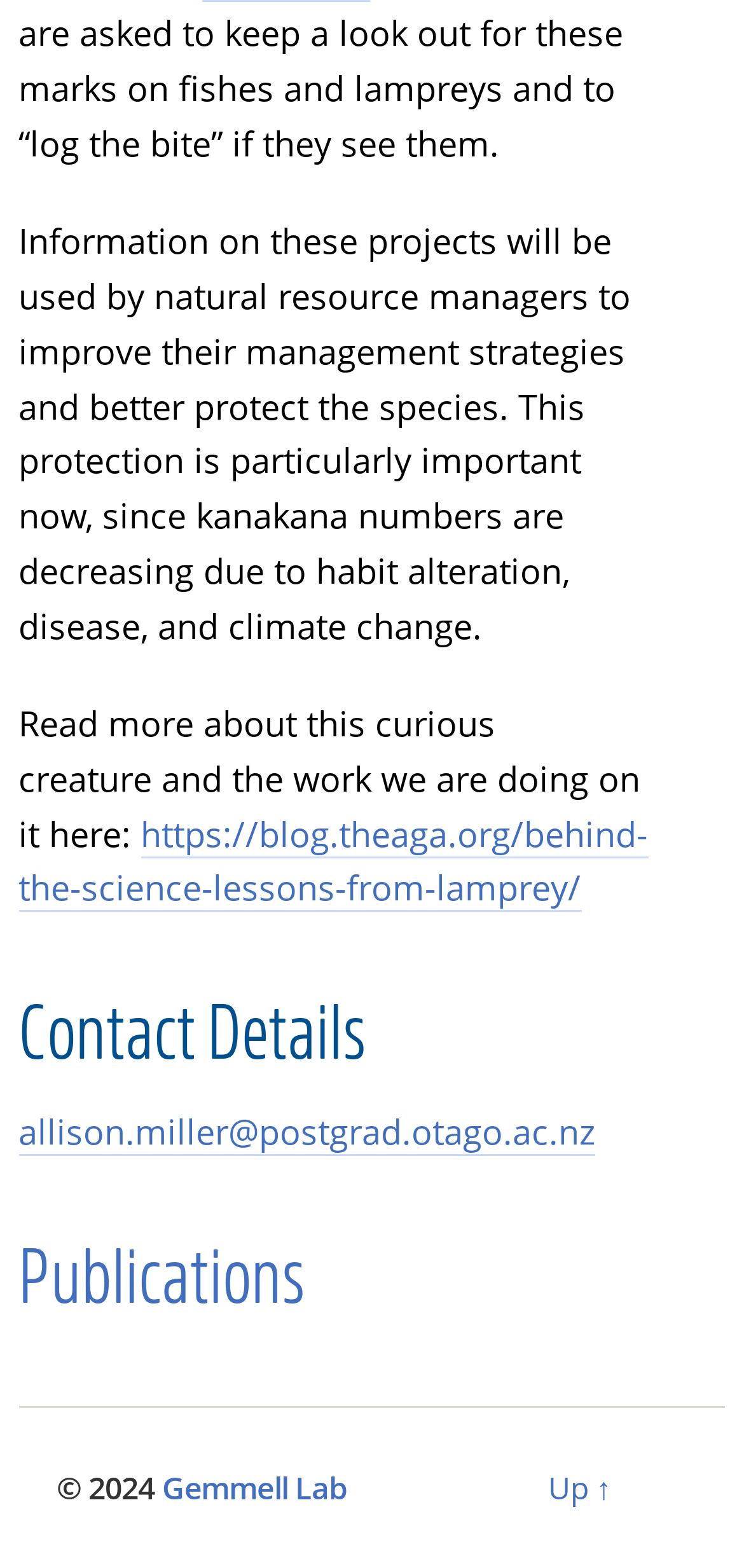Who can I contact for more information?
Analyze the image and provide a thorough answer to the question.

I can contact Allison Miller at 'allison.miller@postgrad.otago.ac.nz' for more information, as mentioned in the 'Contact Details' section.